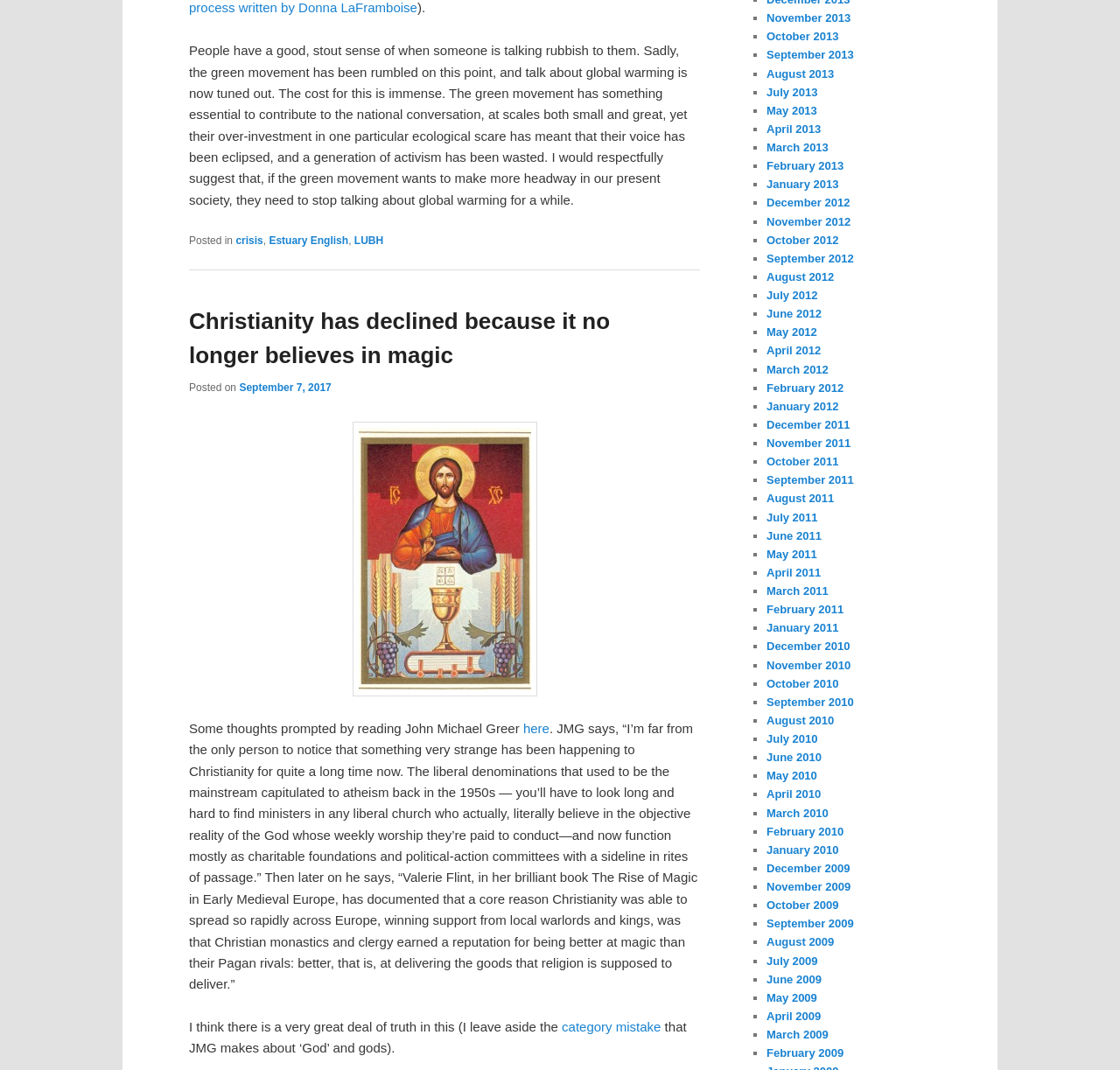Determine the coordinates of the bounding box for the clickable area needed to execute this instruction: "Read the article 'Christianity has declined because it no longer believes in magic'".

[0.169, 0.273, 0.625, 0.355]